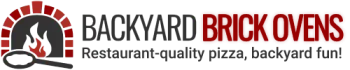Provide an extensive narrative of what is shown in the image.

The image showcases the vibrant logo of "Backyard Brick Ovens." It features a stylized brick oven entrance, characterized by a red arch and flames, indicating the heat essential for cooking. Below the oven graphic, the text prominently states "BACKYARD BRICK OVENS" in bold letters, highlighting their focus on high-quality, restaurant-style pizza made conveniently in your own outdoor space. The tagline “Restaurant-quality pizza, backyard fun!” reinforces the brand's mission to provide an enjoyable cooking experience that combines delicious food with leisure and community activities.